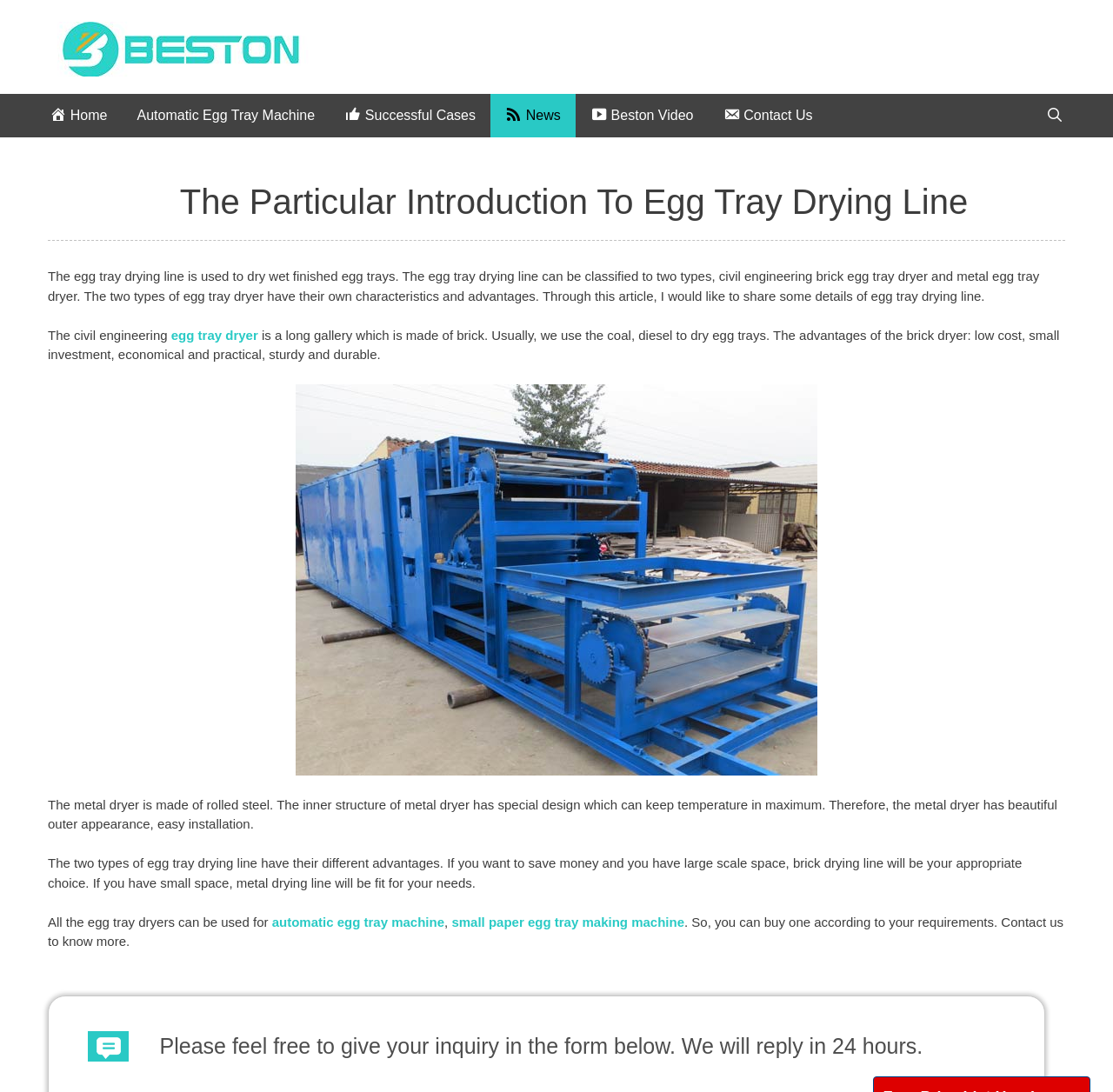Locate the bounding box coordinates of the area where you should click to accomplish the instruction: "read about egg tray dryer".

[0.154, 0.3, 0.232, 0.313]